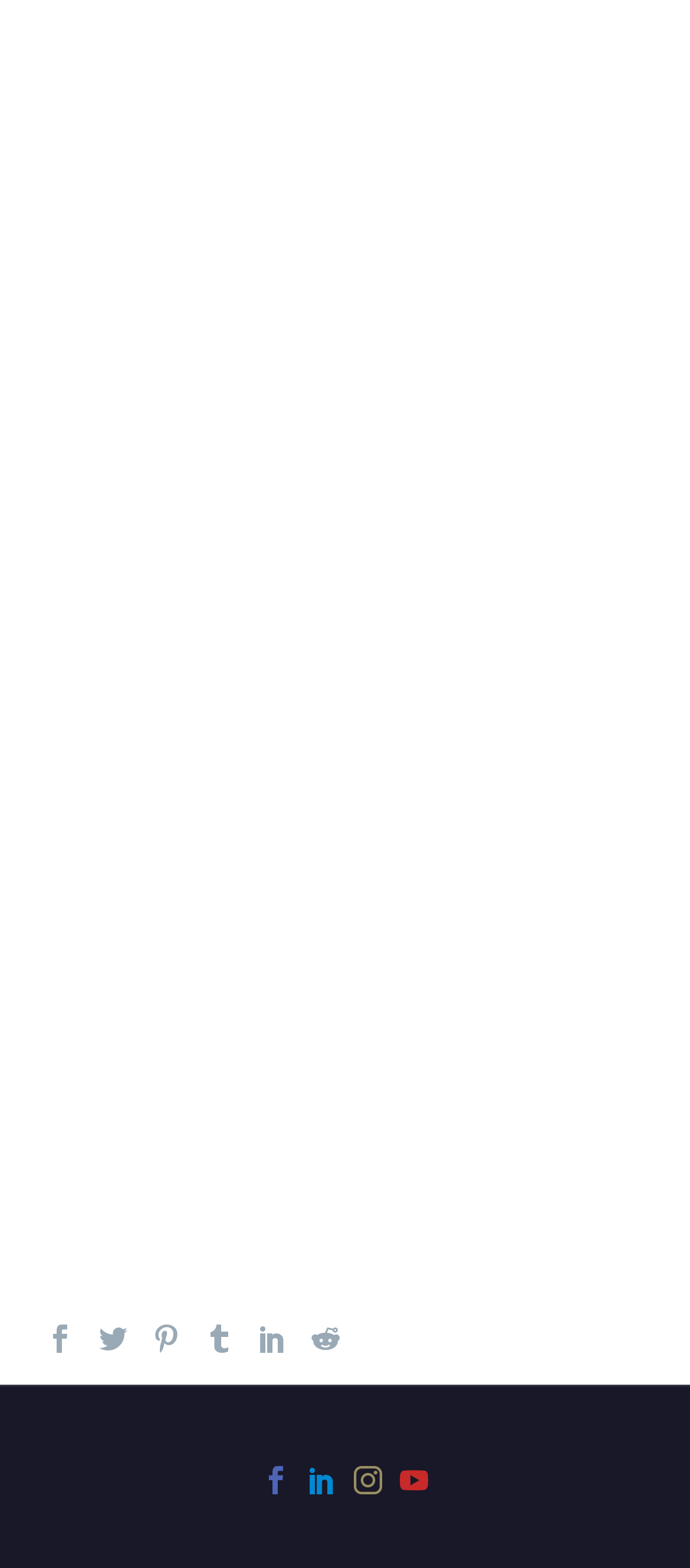Determine the bounding box coordinates of the element that should be clicked to execute the following command: "Click on the link to learn about crocodiles living in the UK".

None